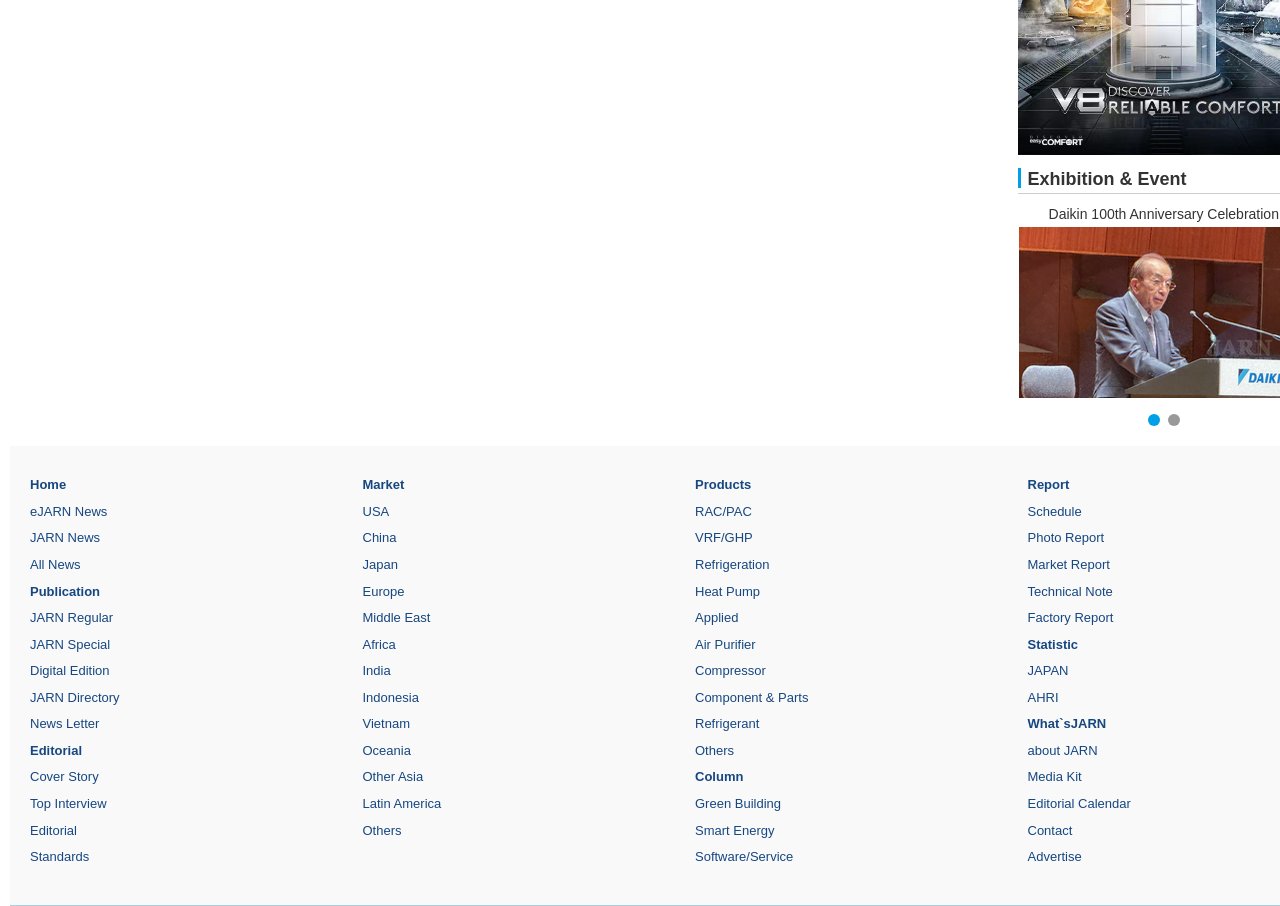Please identify the coordinates of the bounding box for the clickable region that will accomplish this instruction: "Click on eJARN News".

[0.023, 0.556, 0.084, 0.573]